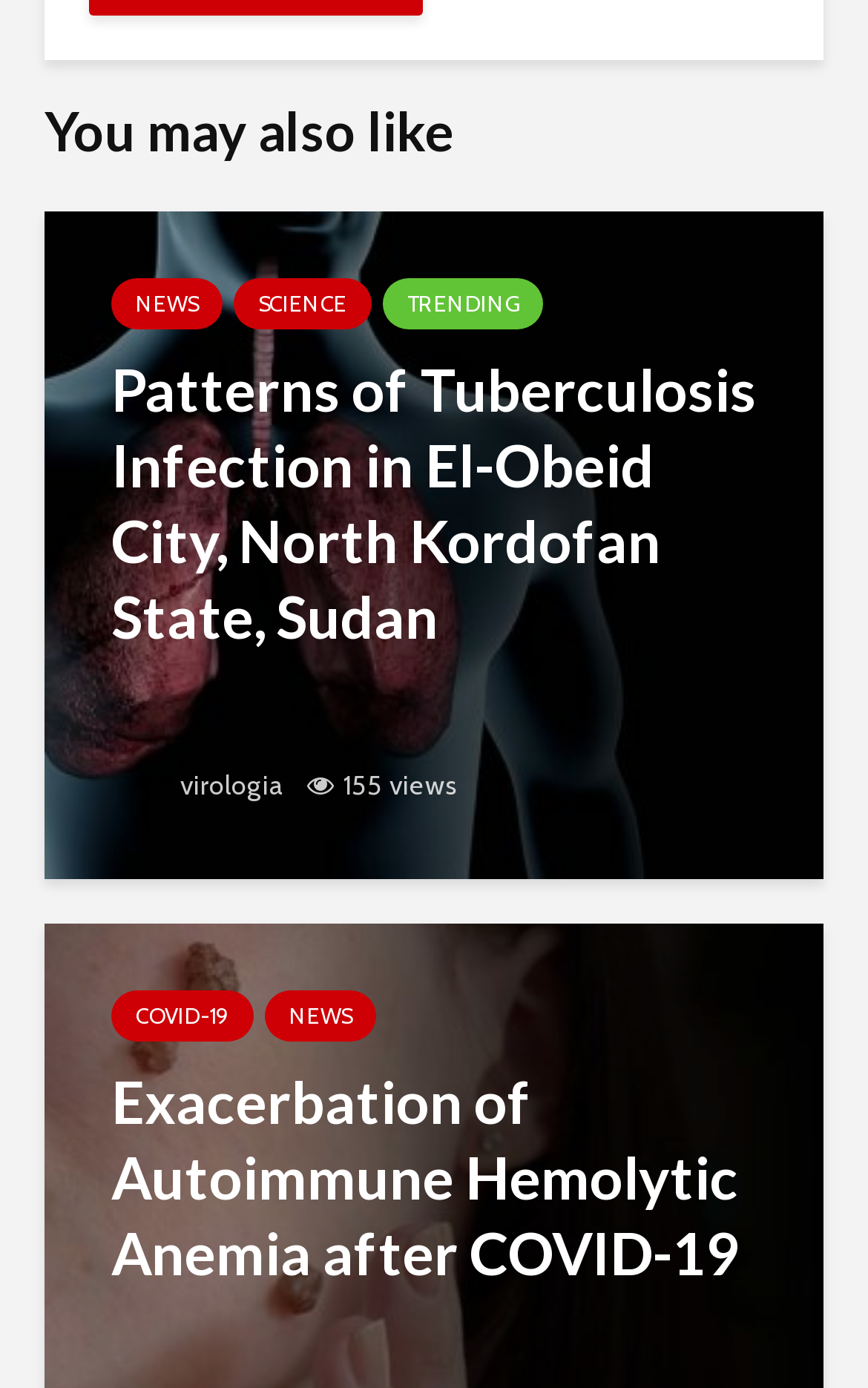How many links are there in the second article?
Using the image as a reference, deliver a detailed and thorough answer to the question.

There is only one link 'Exacerbation of Autoimmune Hemolytic Anemia after COVID-19' in the second article, which suggests that there is only one link in the article.